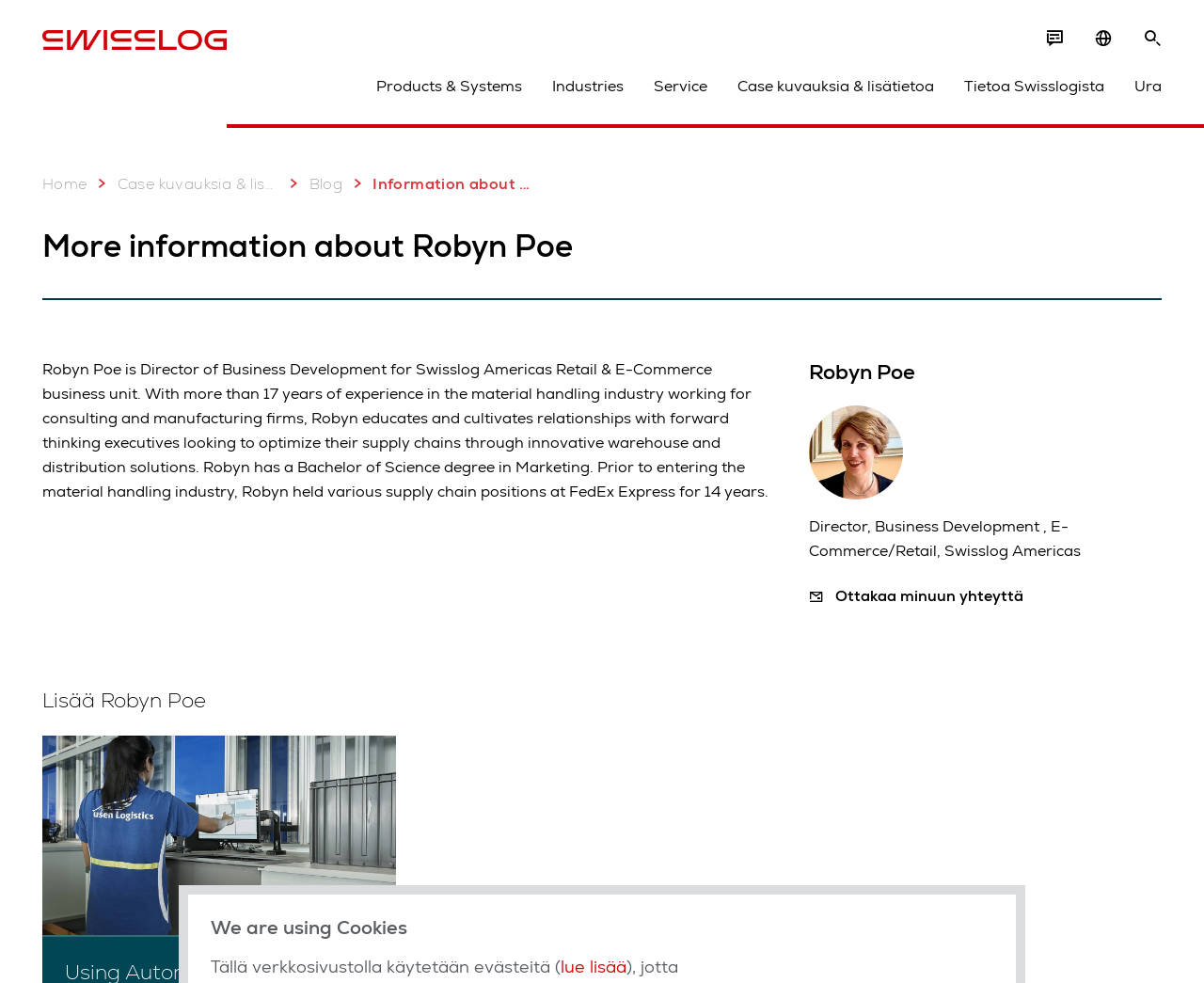Based on the description "parent_node: Products & Systems", find the bounding box of the specified UI element.

[0.035, 0.029, 0.188, 0.05]